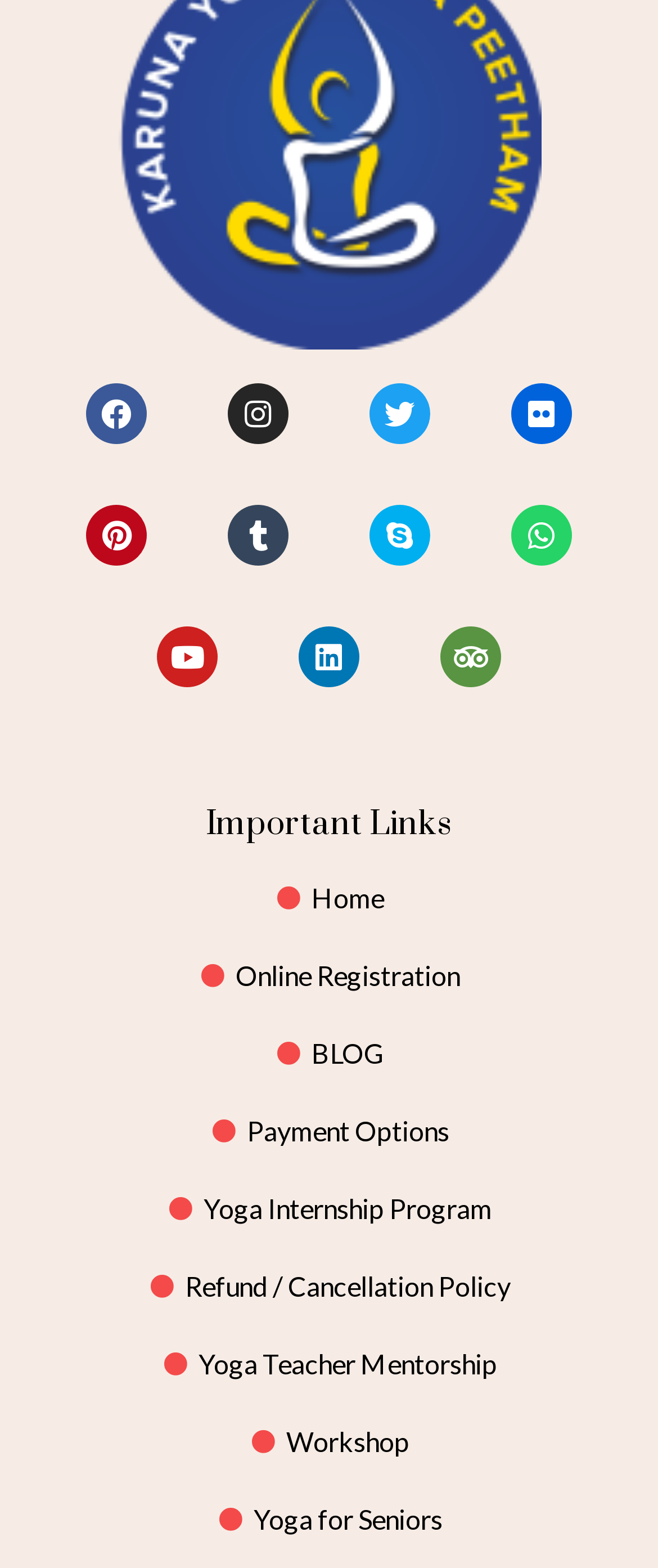Please identify the bounding box coordinates of the element's region that I should click in order to complete the following instruction: "Read Important Links". The bounding box coordinates consist of four float numbers between 0 and 1, i.e., [left, top, right, bottom].

[0.051, 0.514, 0.949, 0.539]